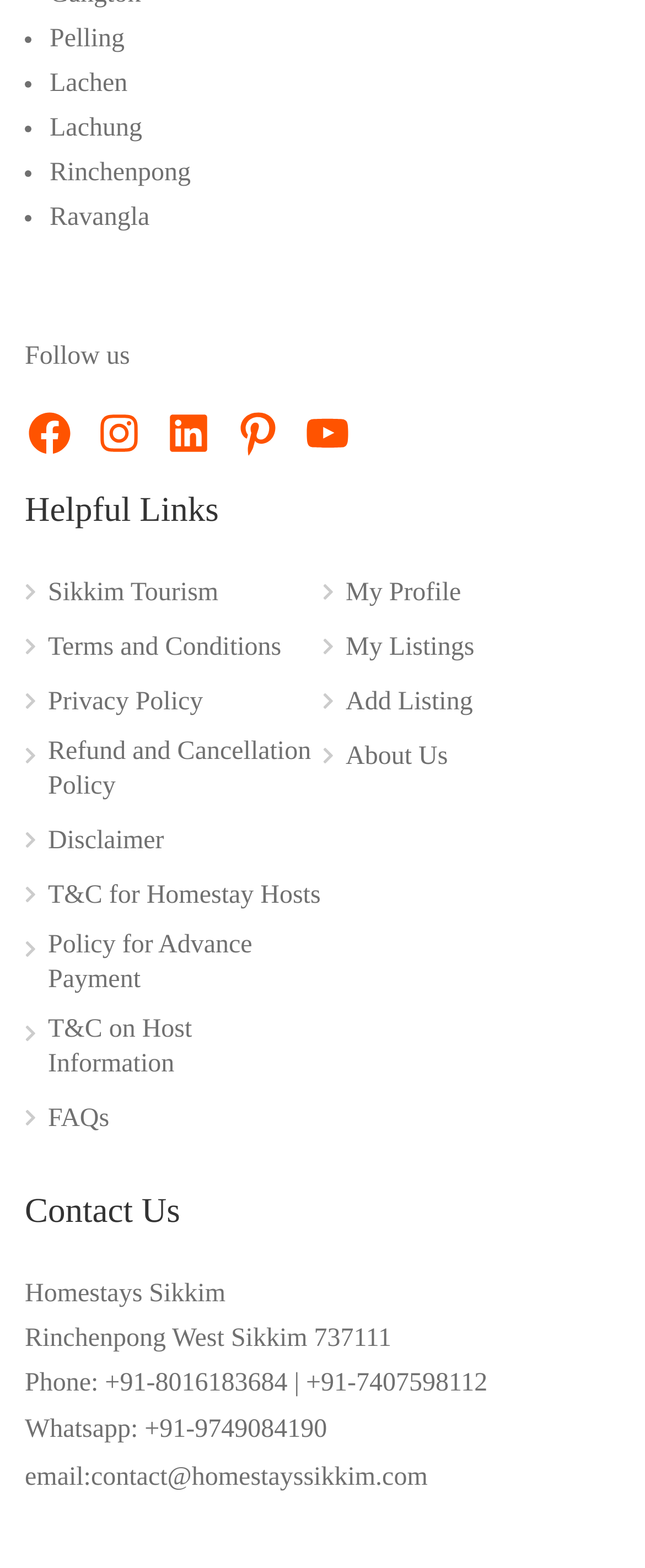How many links are there under 'Helpful Links'?
Provide an in-depth and detailed answer to the question.

I counted the number of links under the 'Helpful Links' heading, which includes 'Sikkim Tourism', 'Terms and Conditions', 'Privacy Policy', and six other links.